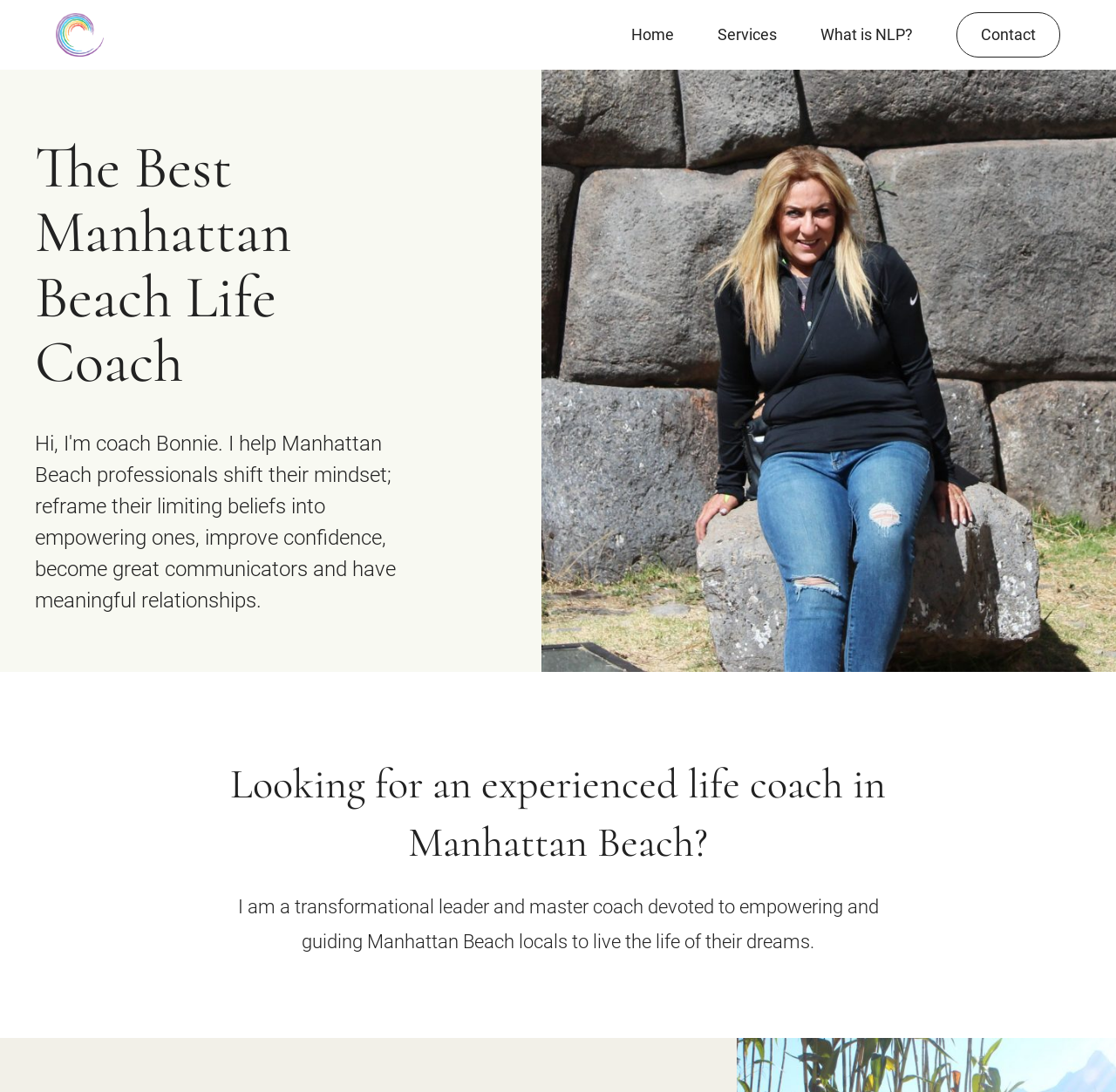How many navigation links are visible on the page?
From the screenshot, provide a brief answer in one word or phrase.

1